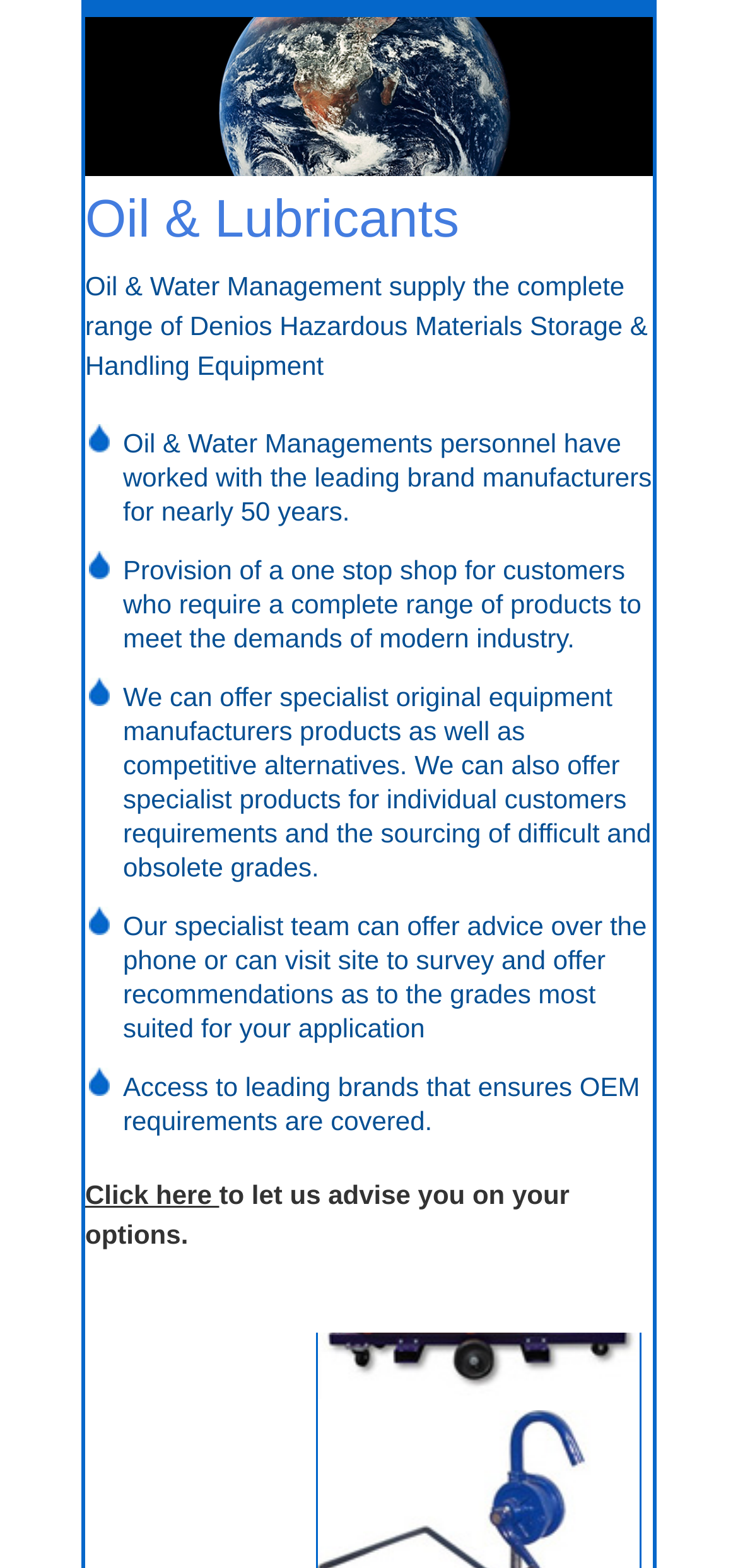Based on the element description: "Management Solutions", identify the bounding box coordinates for this UI element. The coordinates must be four float numbers between 0 and 1, listed as [left, top, right, bottom].

[0.115, 0.328, 0.885, 0.389]